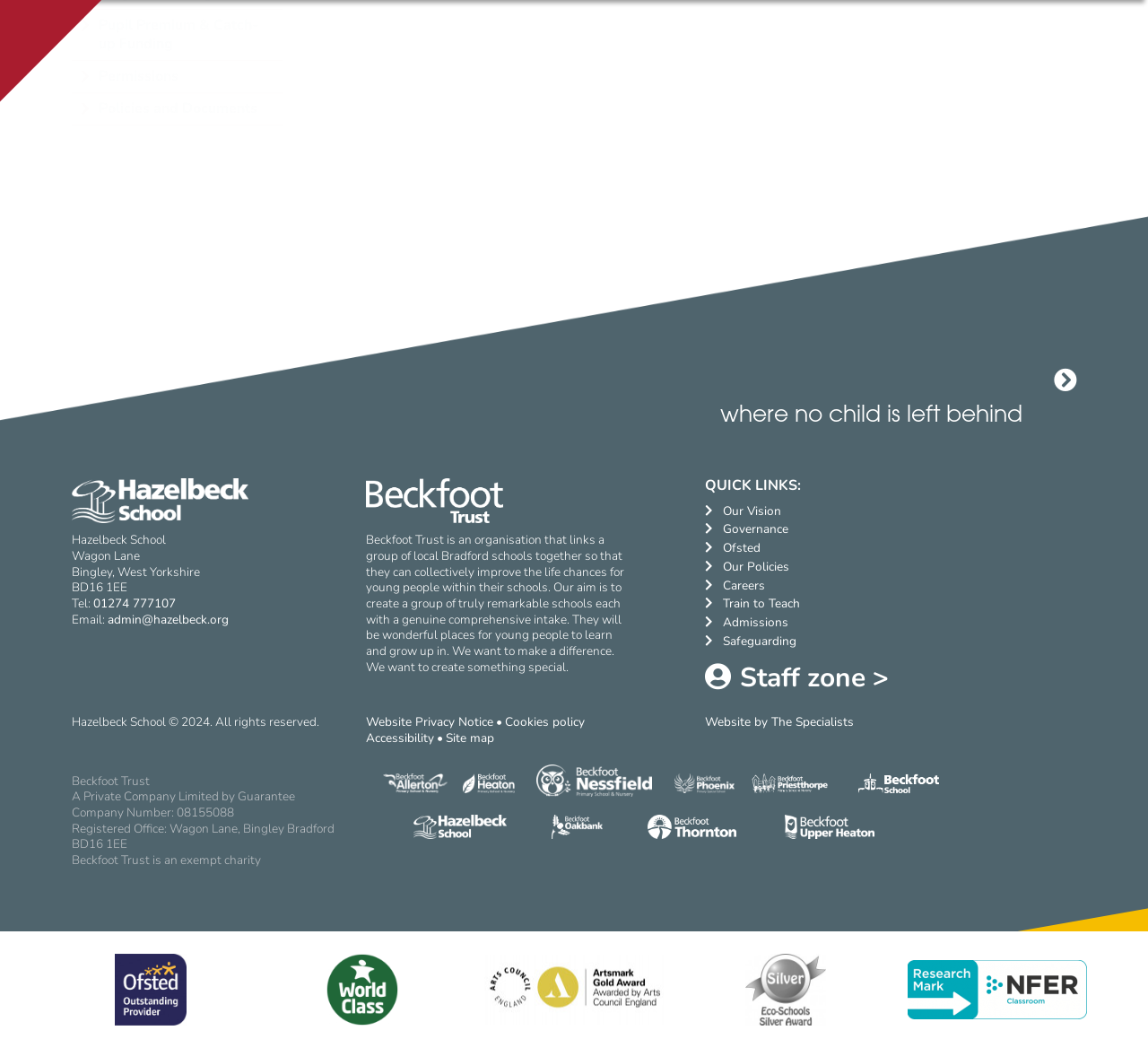What is the organization that links local Bradford schools together?
Based on the screenshot, answer the question with a single word or phrase.

Beckfoot Trust